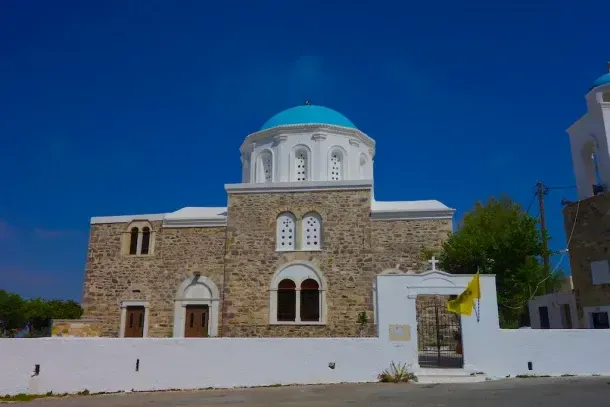What surrounds the church?
Based on the image, provide your answer in one word or phrase.

A white wall